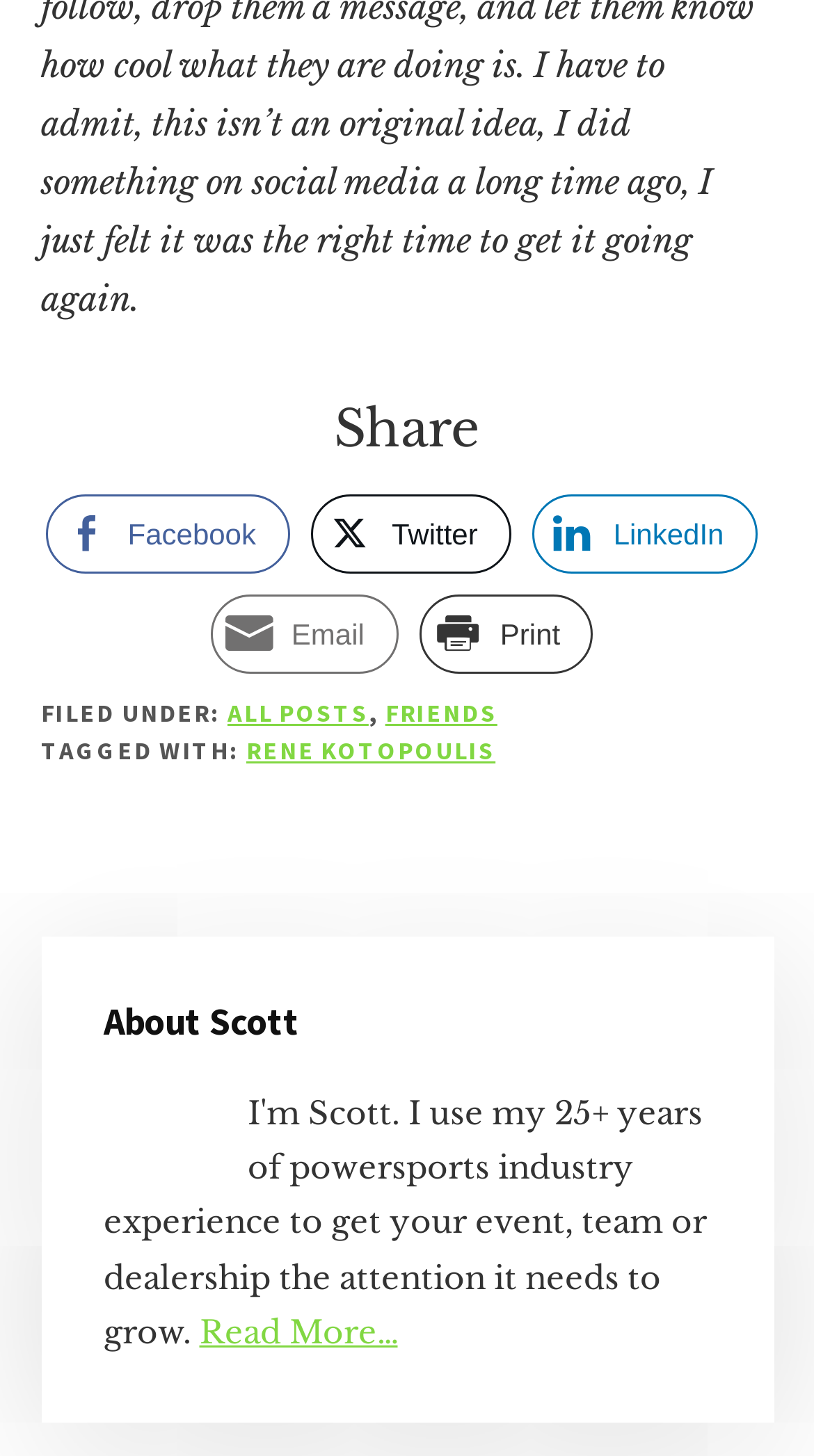Identify the coordinates of the bounding box for the element described below: "Read More…". Return the coordinates as four float numbers between 0 and 1: [left, top, right, bottom].

[0.245, 0.901, 0.488, 0.928]